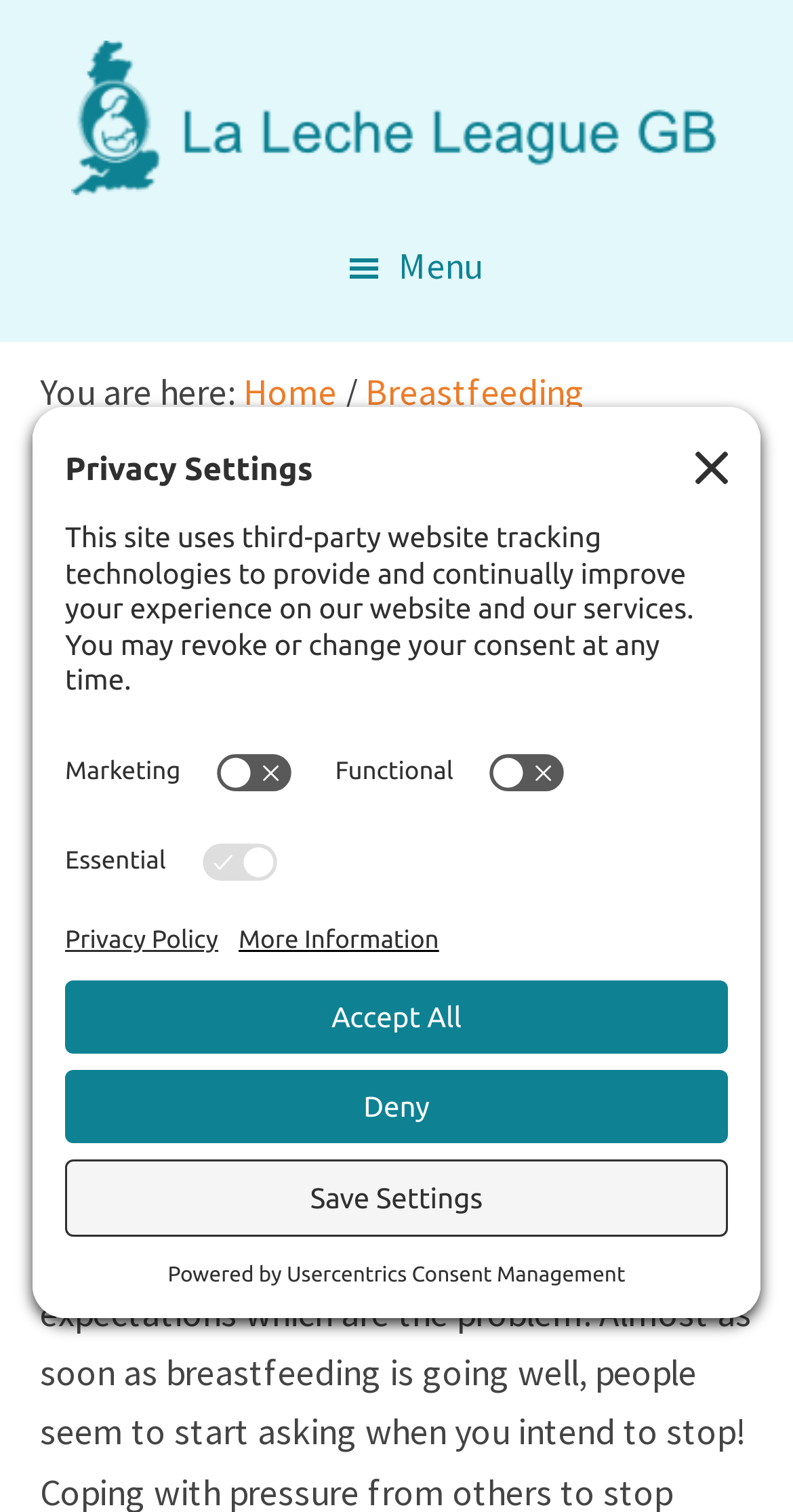What is the current page about?
Based on the image, answer the question with as much detail as possible.

I determined the answer by reading the static text on the webpage, which says 'Not so long ago you first held your tiny newborn and started on your breastfeeding journey together. Suddenly time has passed and you find yourself still breastfeeding an older baby or toddler...'. This text suggests that the current page is about breastfeeding an older baby.